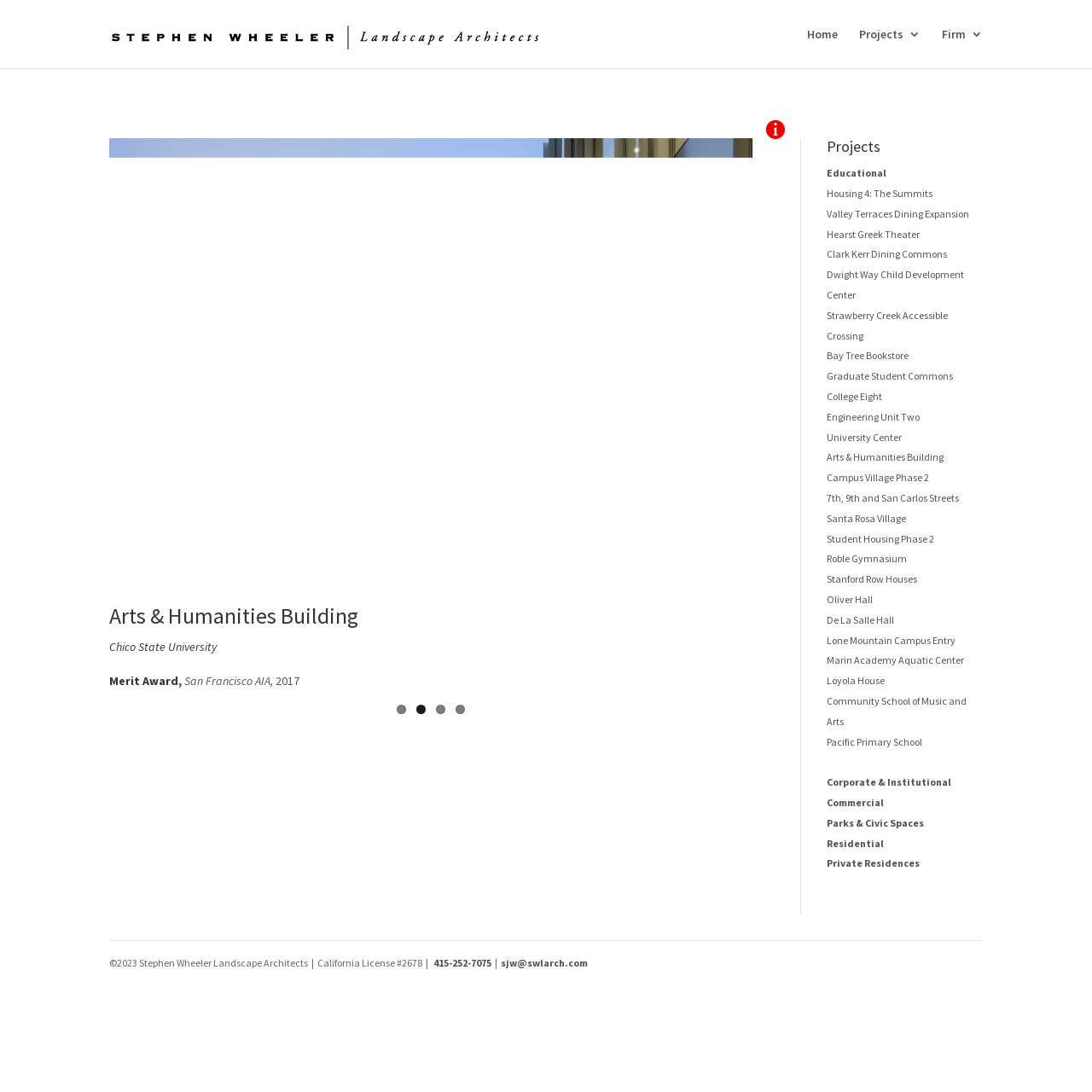Determine the bounding box coordinates of the section to be clicked to follow the instruction: "View the 'Arts & Humanities Building' project". The coordinates should be given as four float numbers between 0 and 1, formatted as [left, top, right, bottom].

[0.1, 0.127, 0.689, 0.543]